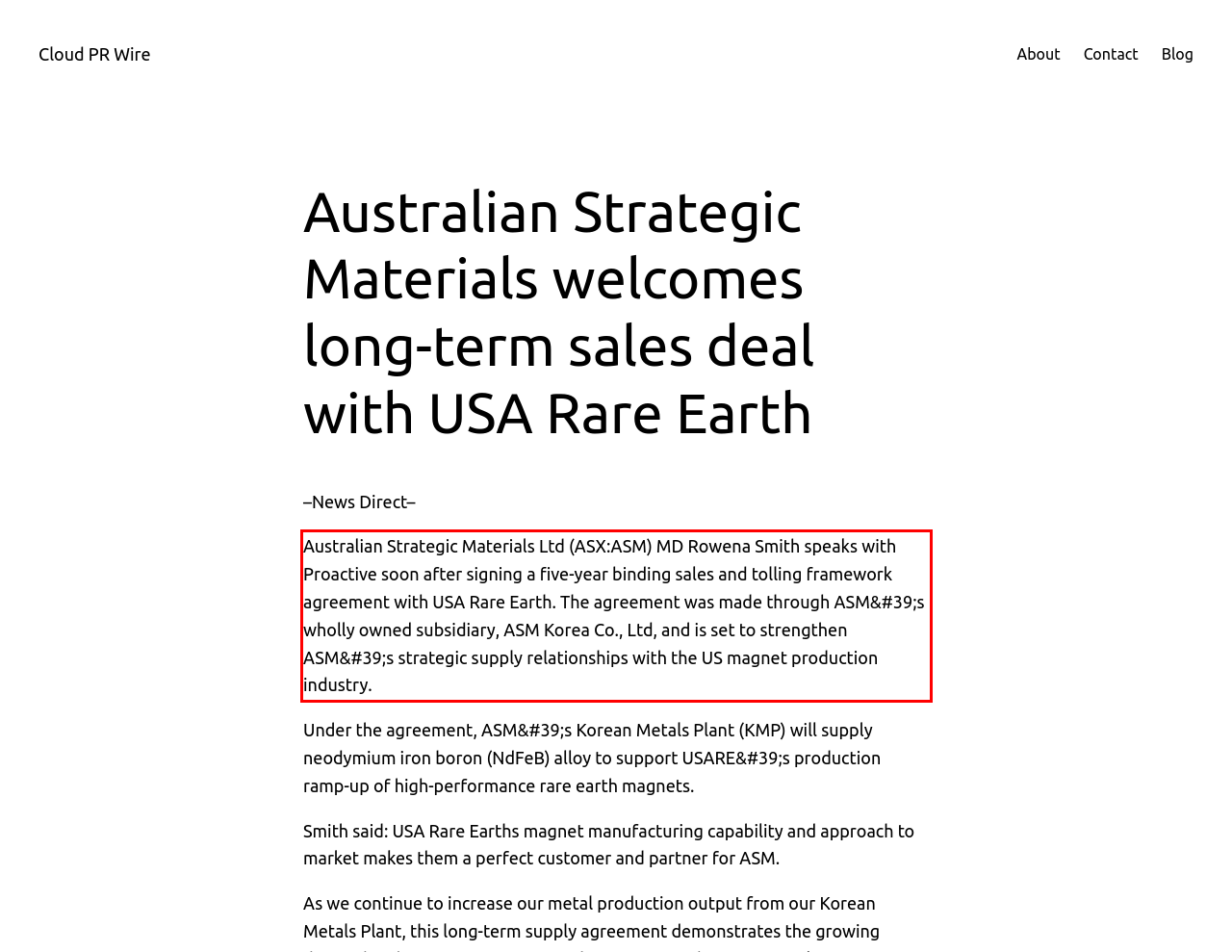Observe the screenshot of the webpage that includes a red rectangle bounding box. Conduct OCR on the content inside this red bounding box and generate the text.

Australian Strategic Materials Ltd (ASX:ASM) MD Rowena Smith speaks with Proactive soon after signing a five-year binding sales and tolling framework agreement with USA Rare Earth. The agreement was made through ASM&#39;s wholly owned subsidiary, ASM Korea Co., Ltd, and is set to strengthen ASM&#39;s strategic supply relationships with the US magnet production industry.